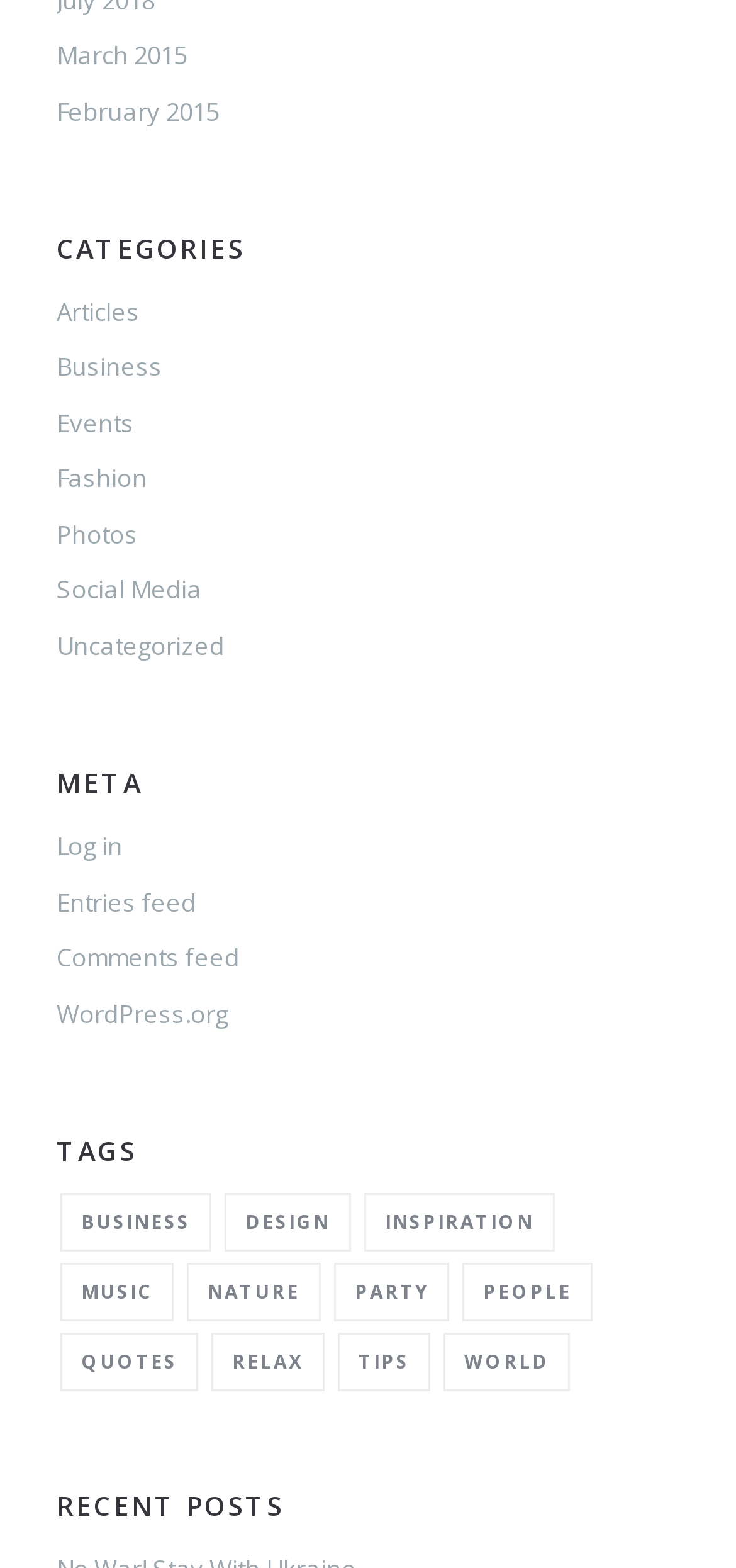How many items are there in the 'Relax' category?
Examine the image and provide an in-depth answer to the question.

I found the link 'Relax (5 items)' in the 'TAGS' section, which indicates that there are 5 items in the 'Relax' category.